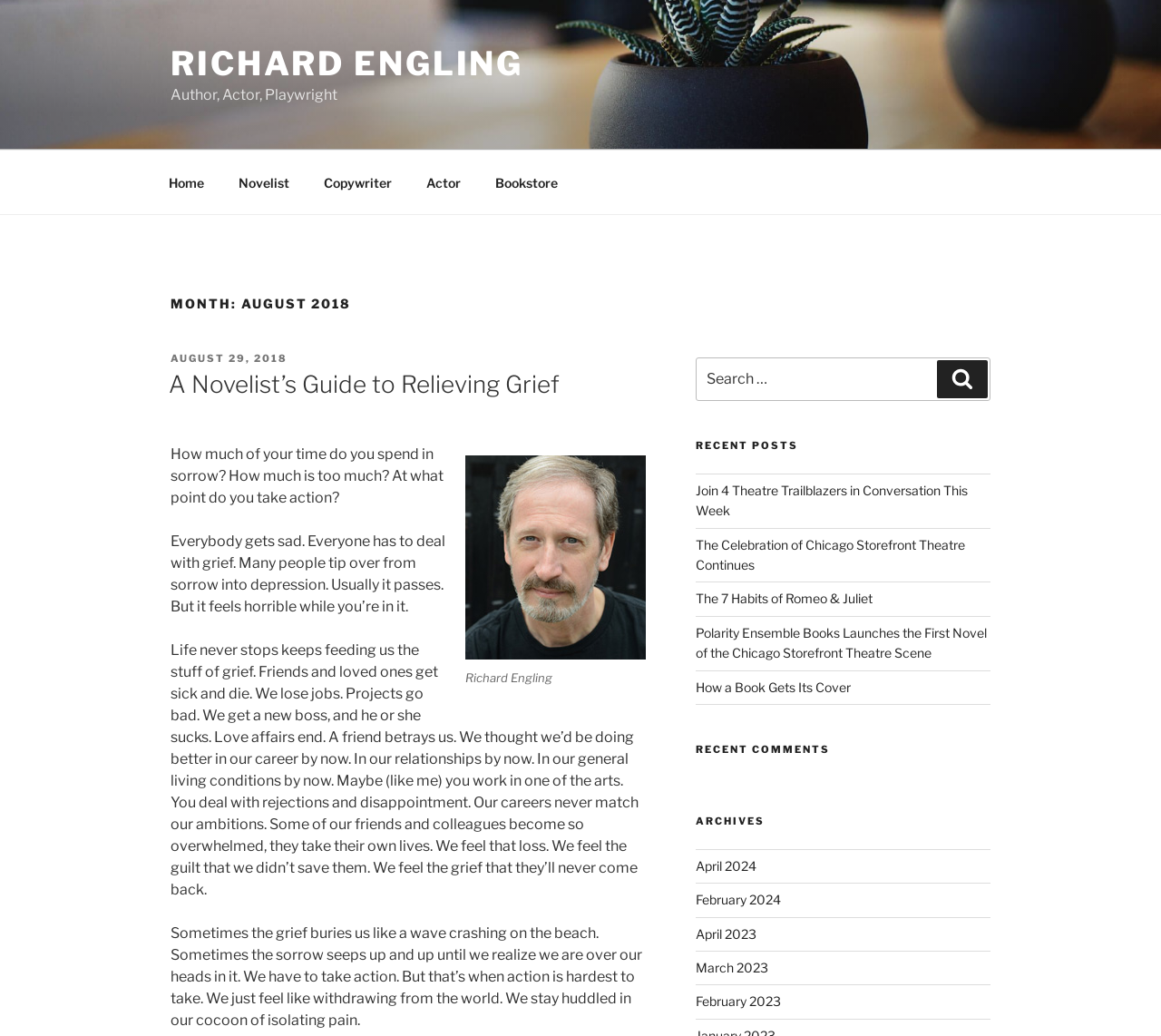Provide the bounding box coordinates of the area you need to click to execute the following instruction: "View the 'RECENT POSTS'".

[0.599, 0.424, 0.853, 0.438]